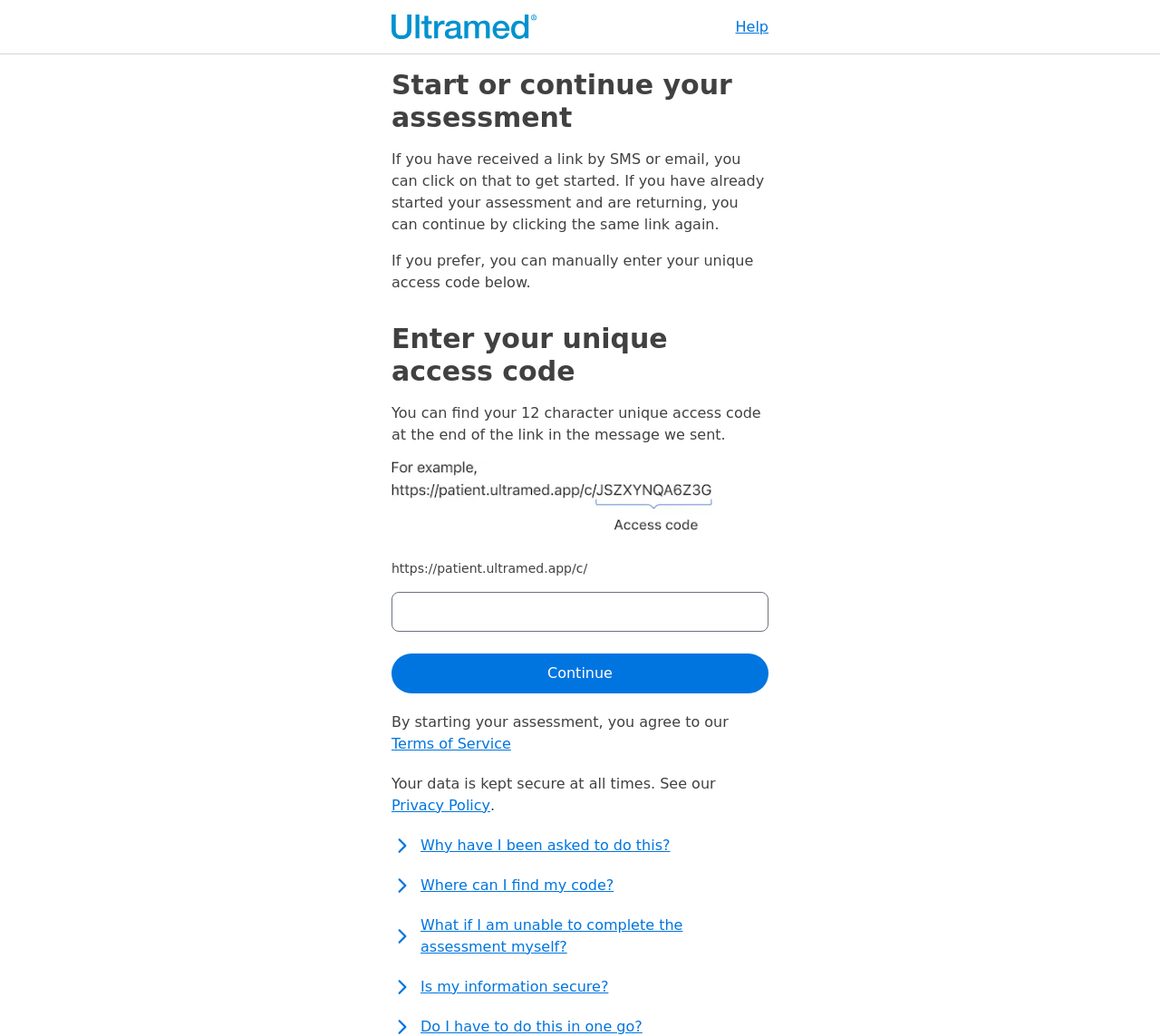Respond with a single word or short phrase to the following question: 
What is the logo of the website?

Ultramed